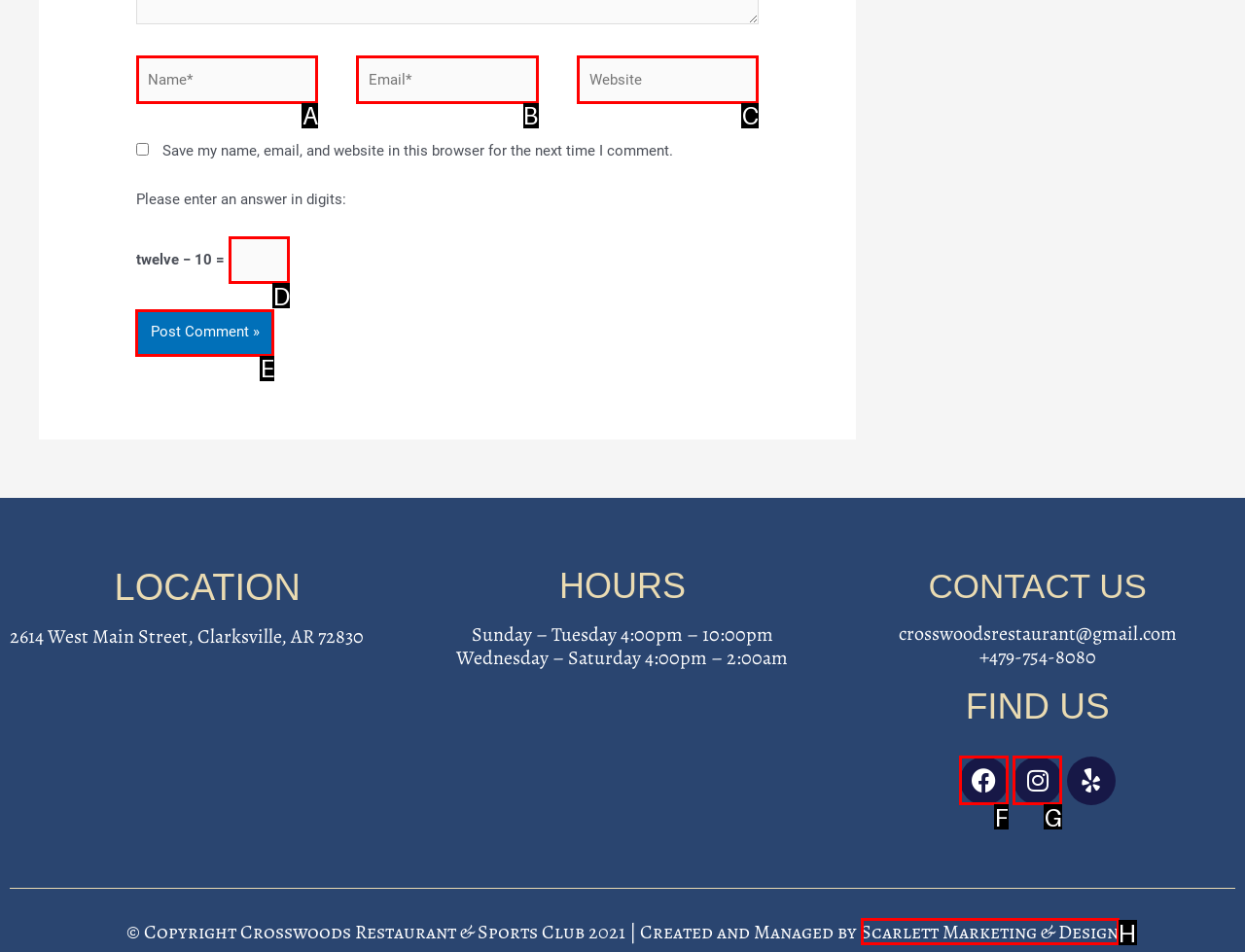Given the task: Click the Post Comment button, indicate which boxed UI element should be clicked. Provide your answer using the letter associated with the correct choice.

E